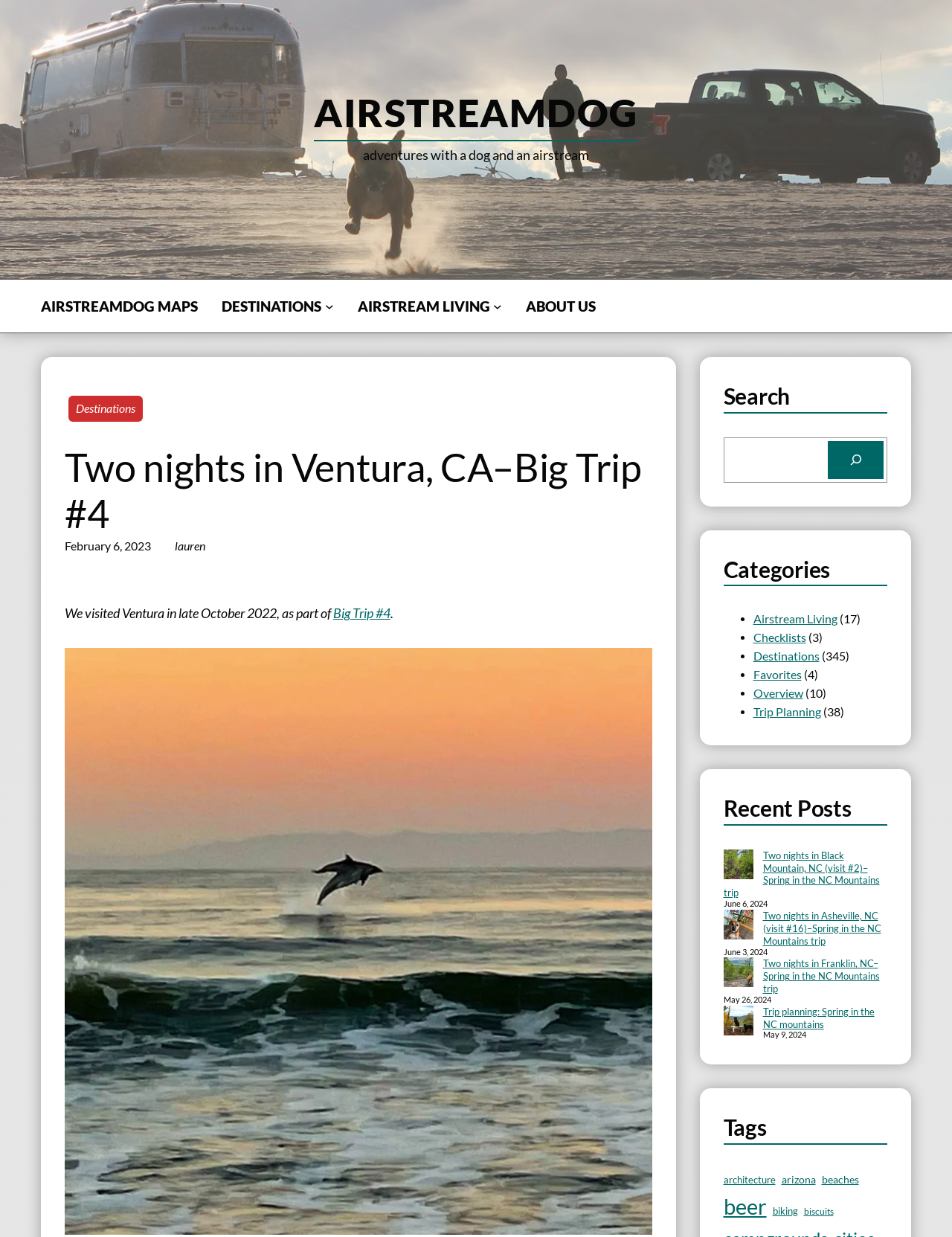Determine the bounding box for the described HTML element: "简体中文". Ensure the coordinates are four float numbers between 0 and 1 in the format [left, top, right, bottom].

None